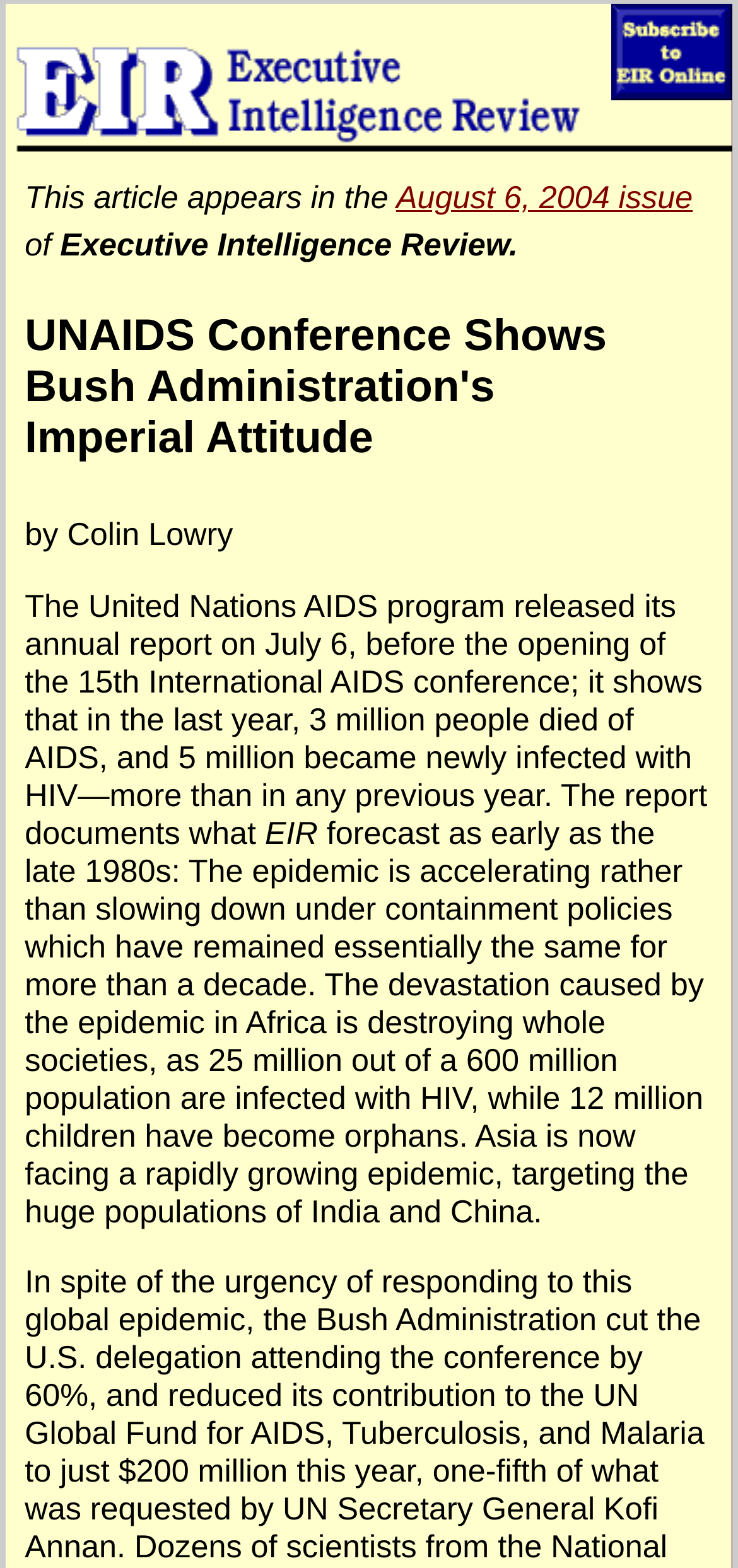What is the author's name?
Respond to the question with a single word or phrase according to the image.

Colin Lowry